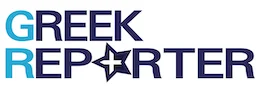What is the symbol incorporated in the logo?
From the image, provide a succinct answer in one word or a short phrase.

star